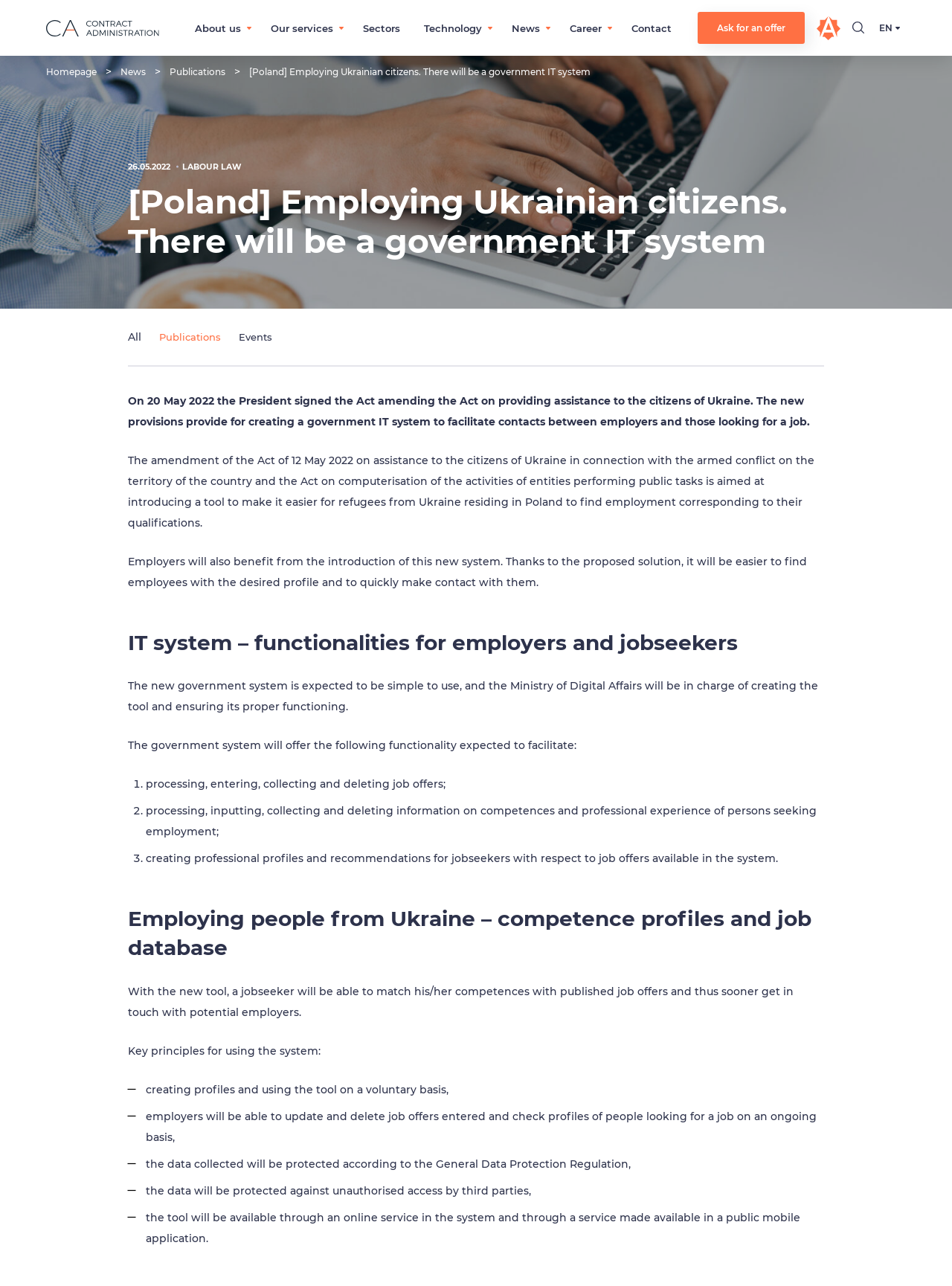Please give the bounding box coordinates of the area that should be clicked to fulfill the following instruction: "Click the 'Contact' link". The coordinates should be in the format of four float numbers from 0 to 1, i.e., [left, top, right, bottom].

[0.663, 0.017, 0.705, 0.026]